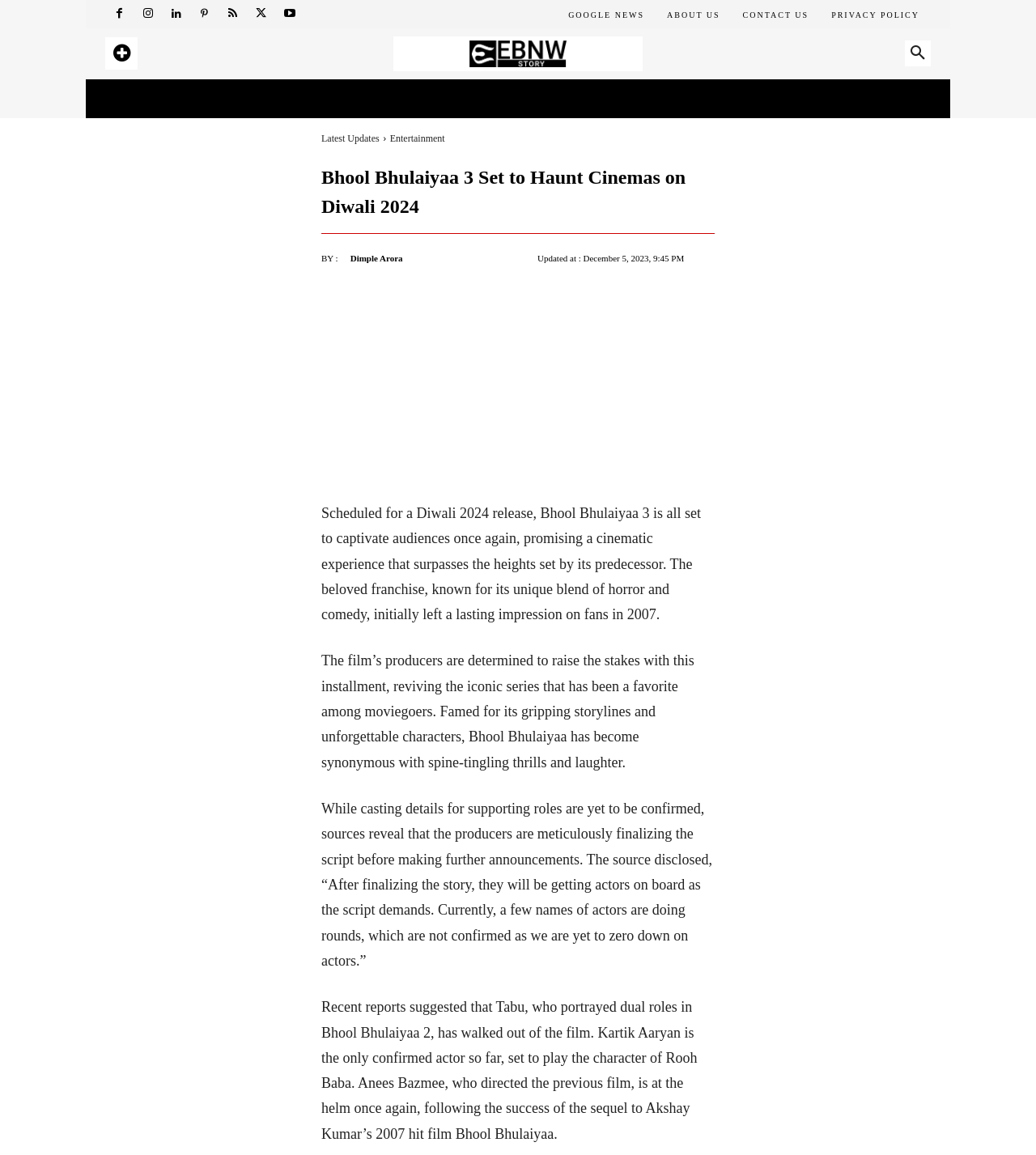Generate a comprehensive description of the contents of the webpage.

This webpage is about the upcoming Bollywood movie Bhool Bhulaiyaa 3, scheduled for a Diwali 2024 release. At the top, there are several social media links and a search button. Below that, there is a navigation menu with links to different sections of the website, including Home, India, World, and Entertainment.

The main content of the webpage is divided into two sections. On the left, there is a large image related to the movie. On the right, there is a heading that reads "Bhool Bhulaiyaa 3 Set to Haunt Cinemas on Diwali 2024" followed by a subheading with the author's name, Dimple Arora, and the date of publication, December 5, 2023.

Below the heading, there are three paragraphs of text that provide information about the movie. The first paragraph introduces the movie and its promise to deliver a cinematic experience that surpasses its predecessor. The second paragraph talks about the film's producers and their efforts to revive the iconic series. The third paragraph discusses the casting details and the script finalization process.

There are a total of 8 links to other sections of the website, including Latest Updates, Entertainment, and About Us, scattered throughout the webpage. Additionally, there are several icons and images, including a Google News link and an EBNW Story logo.